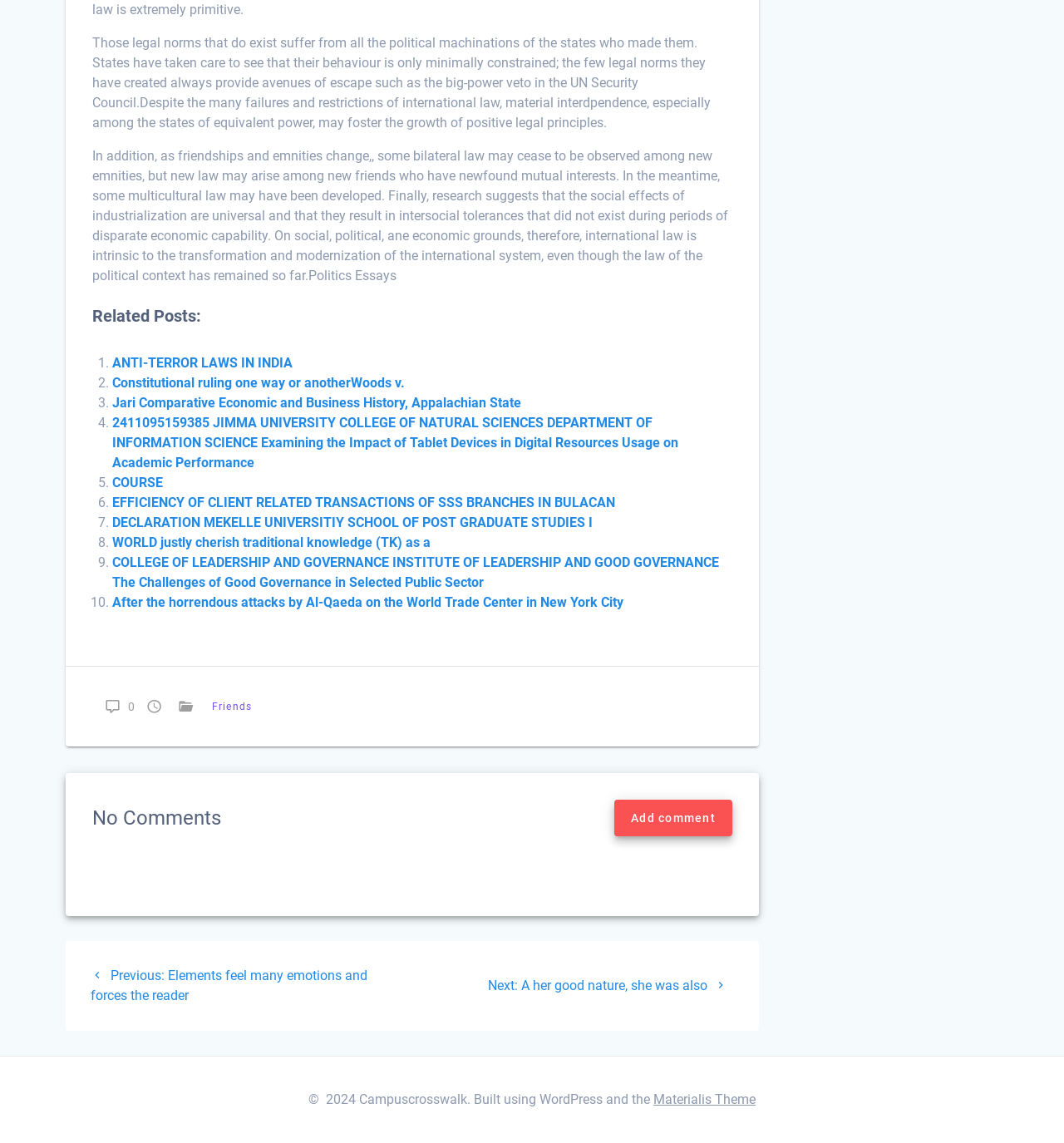Please identify the bounding box coordinates of the element that needs to be clicked to execute the following command: "View the 'COURSE' link". Provide the bounding box using four float numbers between 0 and 1, formatted as [left, top, right, bottom].

[0.105, 0.415, 0.153, 0.429]